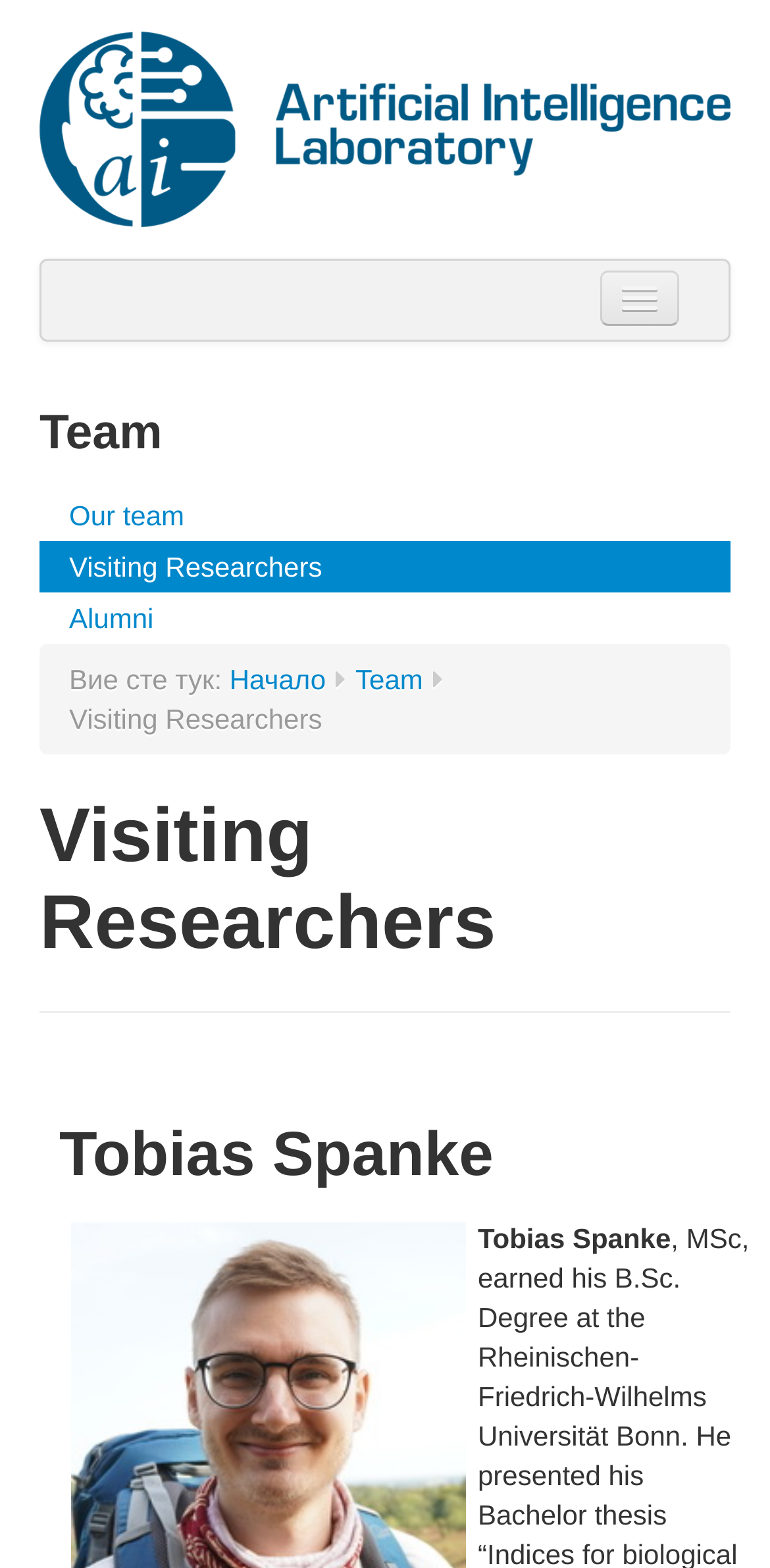Locate the bounding box coordinates of the region to be clicked to comply with the following instruction: "check news". The coordinates must be four float numbers between 0 and 1, in the form [left, top, right, bottom].

[0.105, 0.416, 0.895, 0.463]